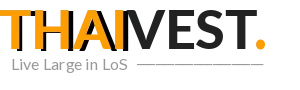What is the tagline of THAIVEST?
Provide a one-word or short-phrase answer based on the image.

Live Large in LoS